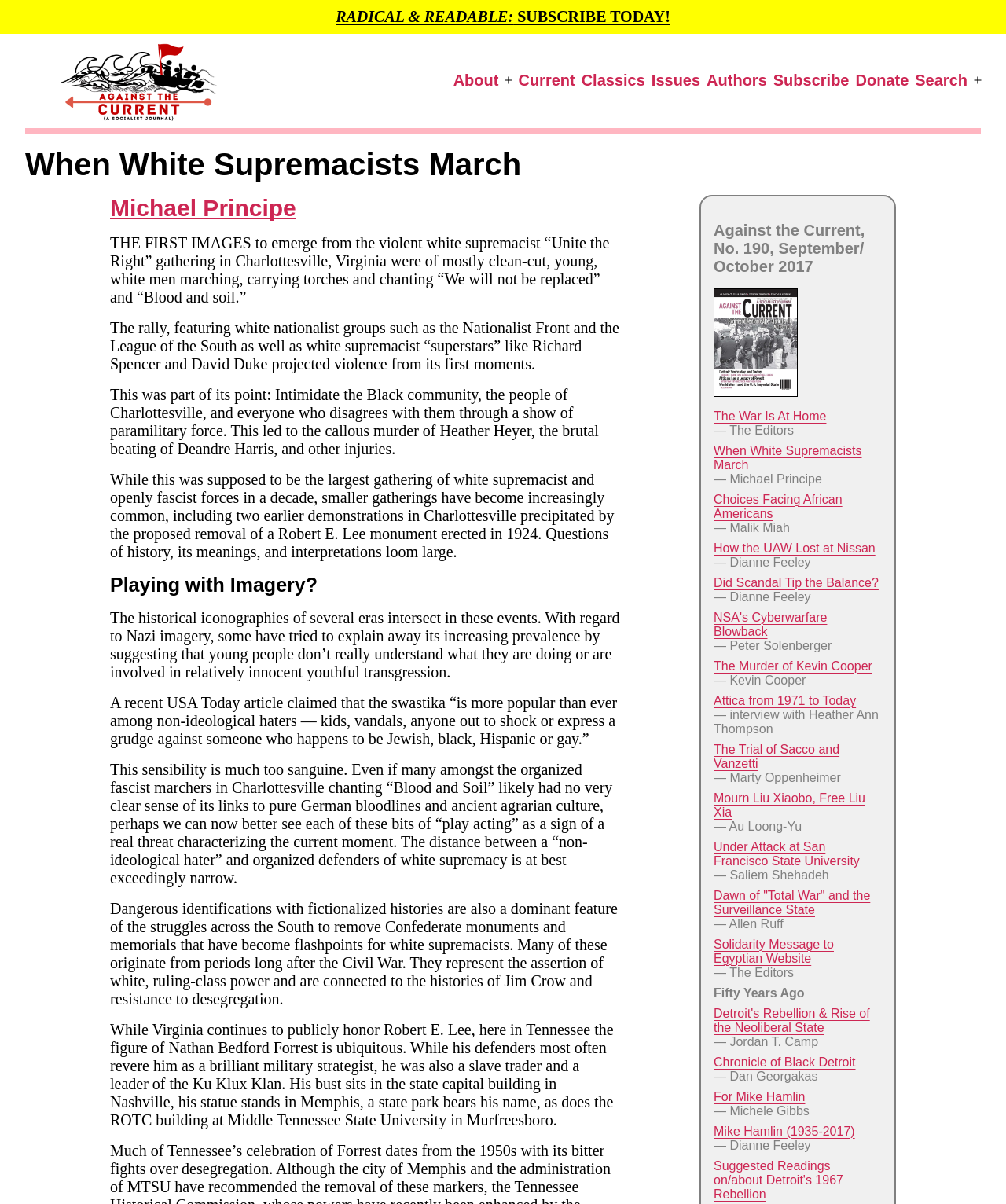Can you find and provide the title of the webpage?

When White Supremacists March